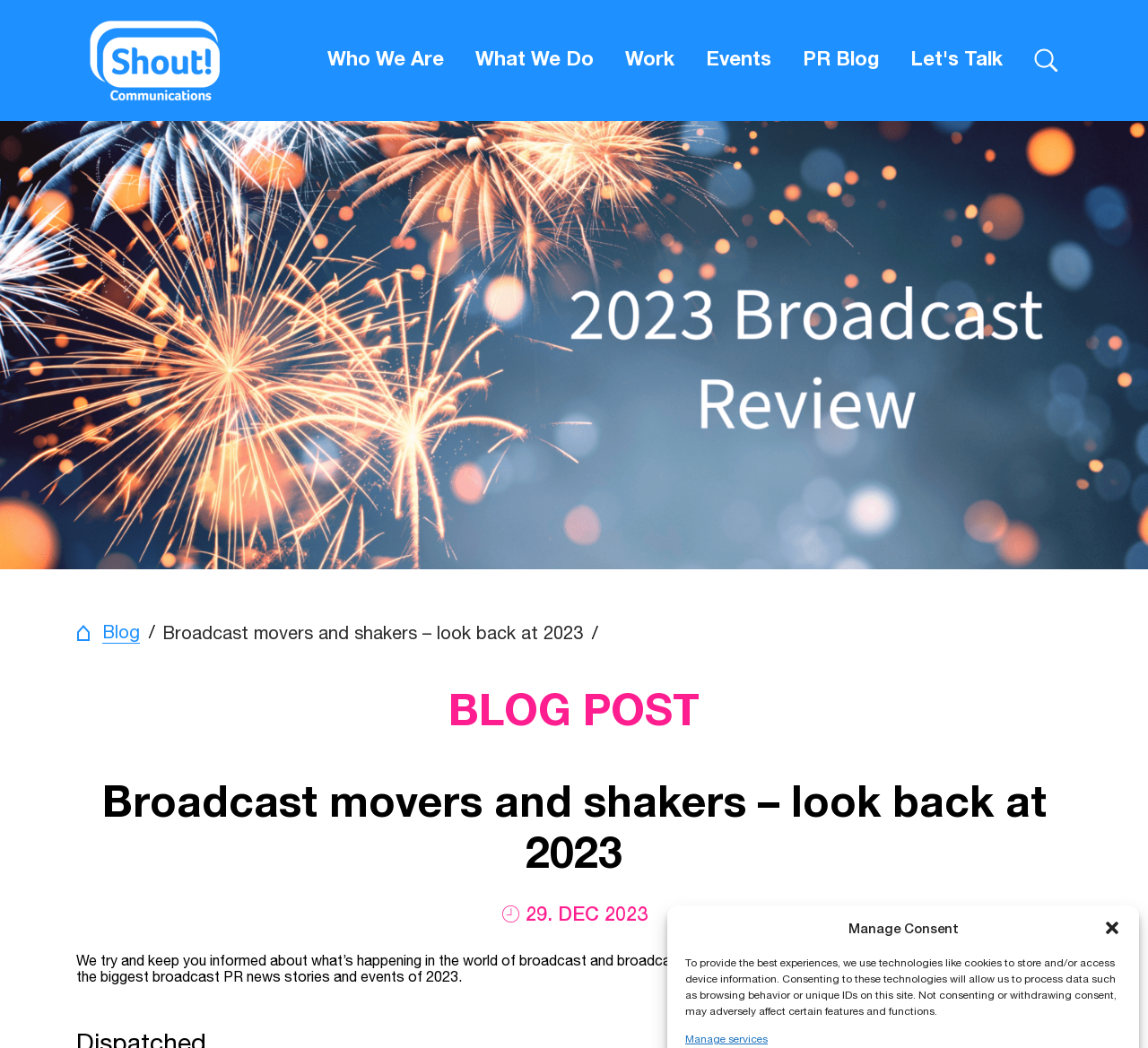How many links are in the top navigation menu?
Kindly give a detailed and elaborate answer to the question.

I counted the links in the top navigation menu, which are 'Who We Are', 'What We Do', 'Work', 'Events', 'PR Blog', and 'Let's Talk'. There are 6 links in total.